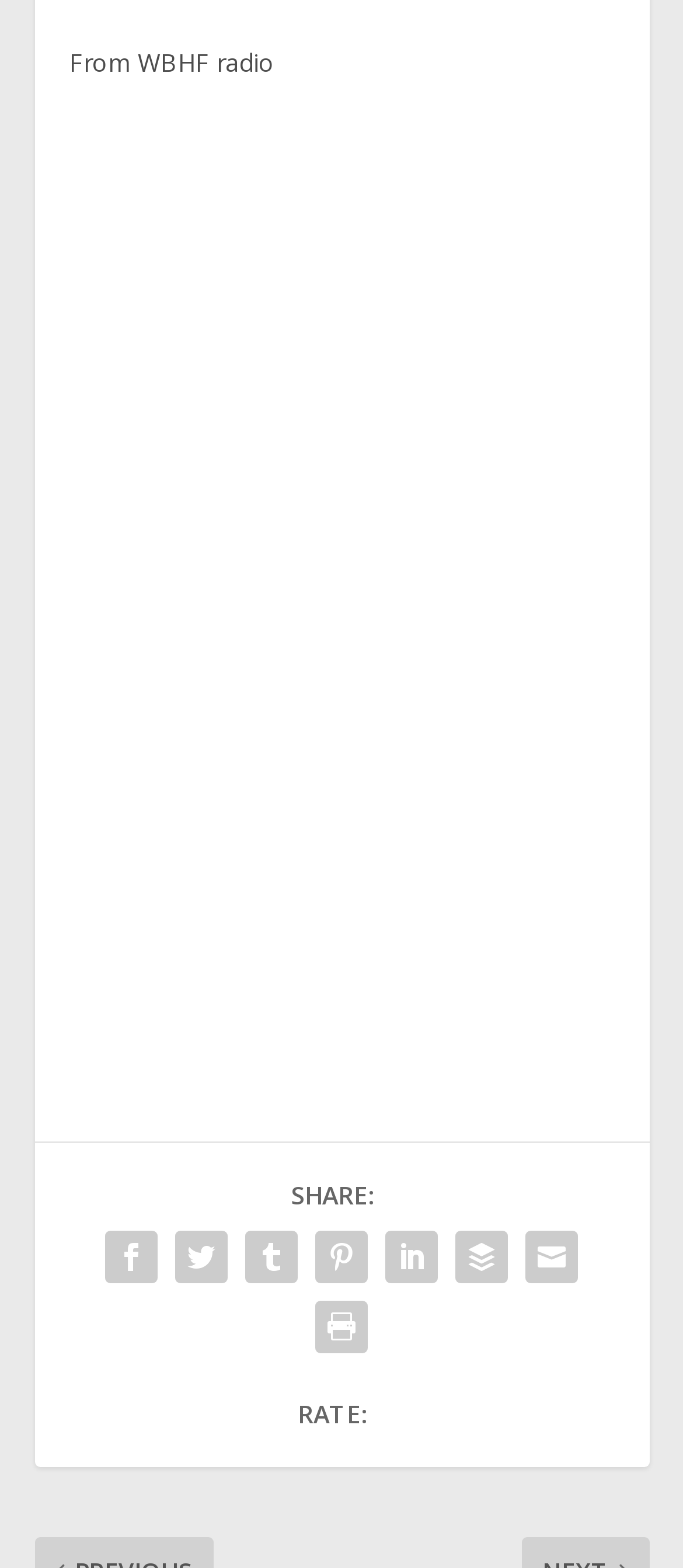Please specify the coordinates of the bounding box for the element that should be clicked to carry out this instruction: "Share the content". The coordinates must be four float numbers between 0 and 1, formatted as [left, top, right, bottom].

[0.426, 0.751, 0.549, 0.772]